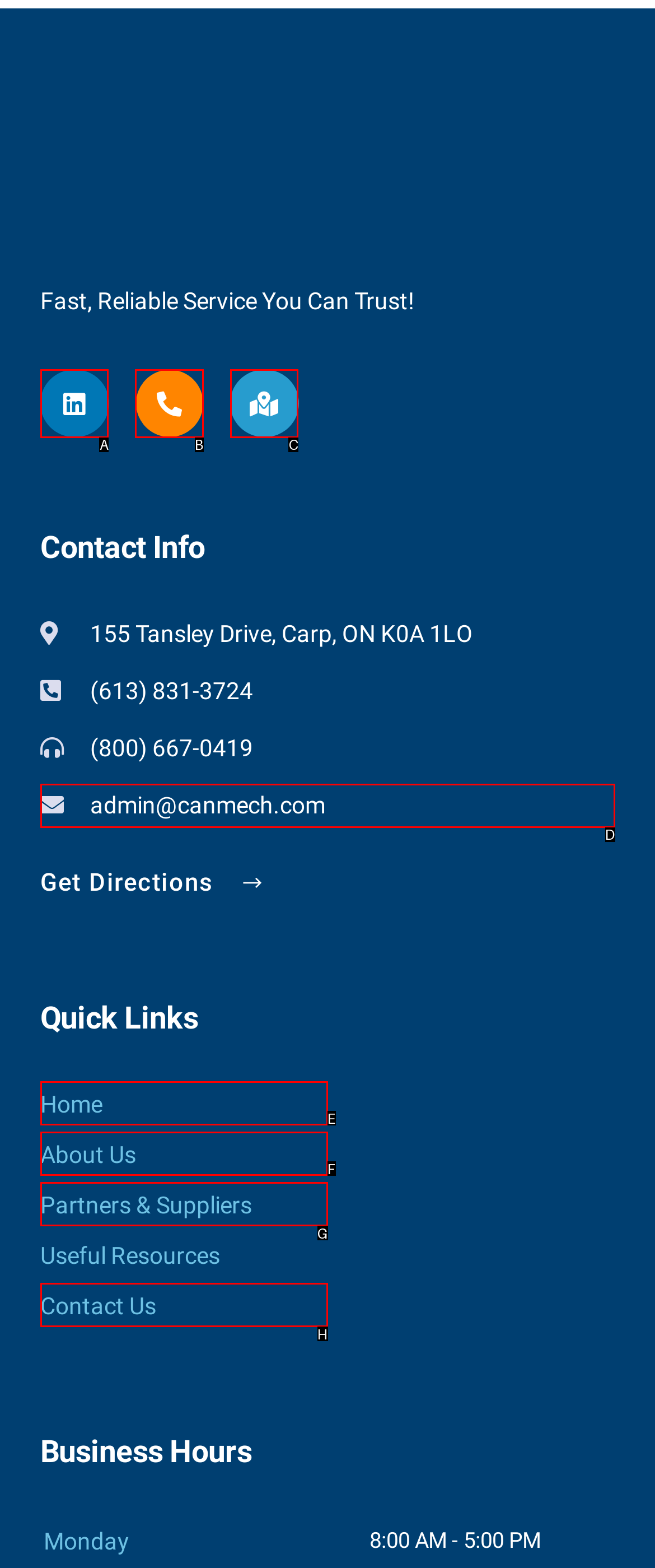Select the option that aligns with the description: Linkedin
Respond with the letter of the correct choice from the given options.

A